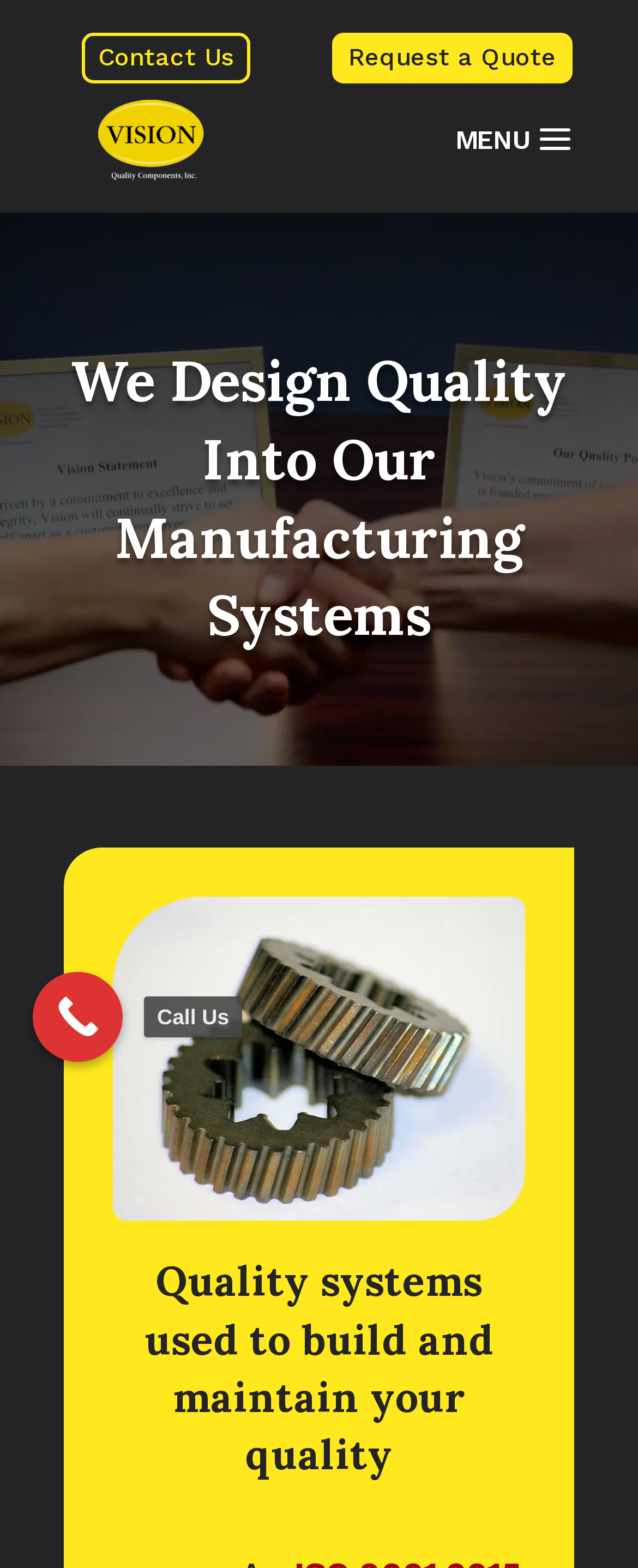Using the description "Request a Quote", locate and provide the bounding box of the UI element.

[0.521, 0.021, 0.897, 0.053]